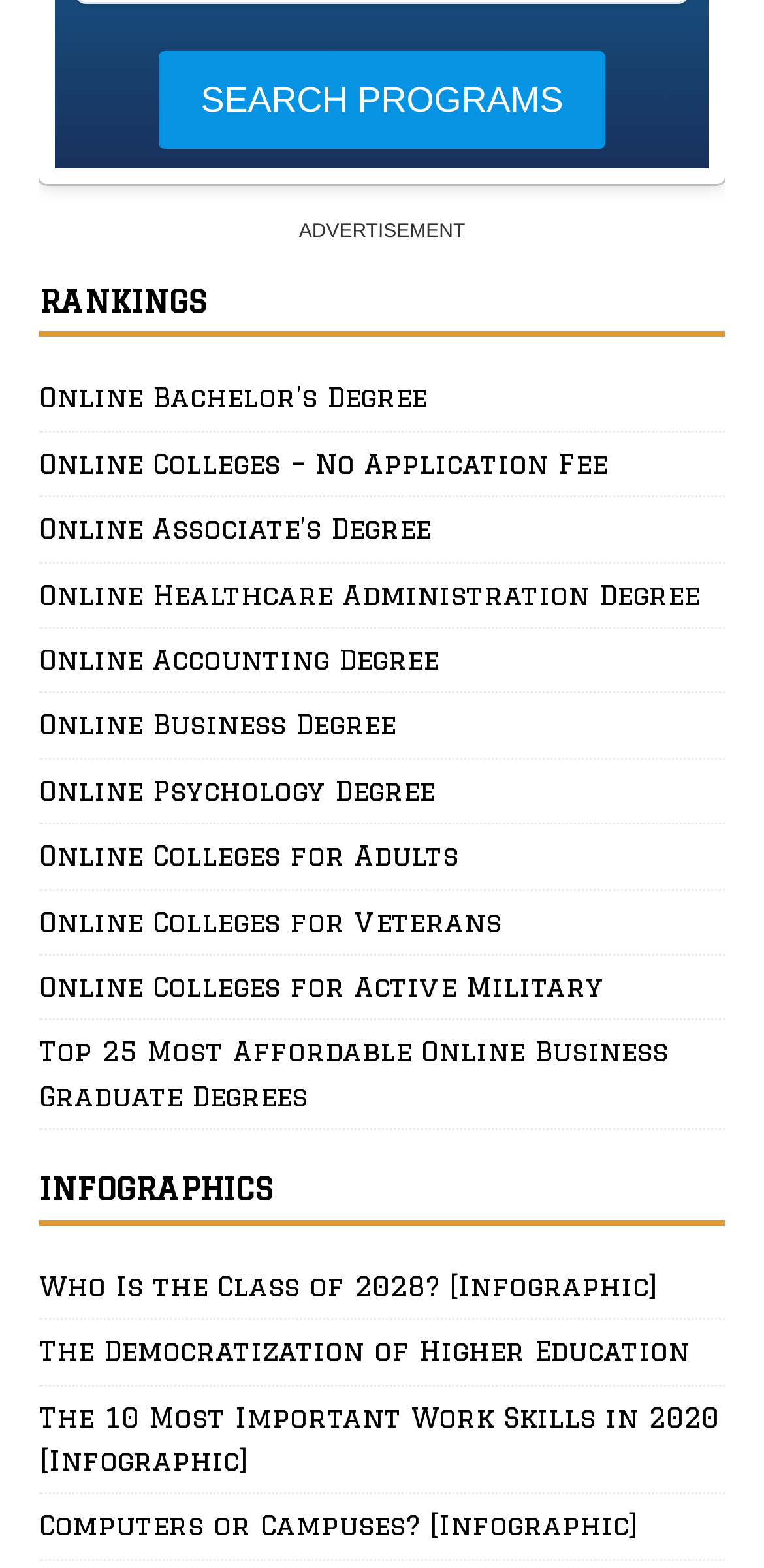What is the first program listed?
Please answer the question with a single word or phrase, referencing the image.

Online Bachelor’s Degree